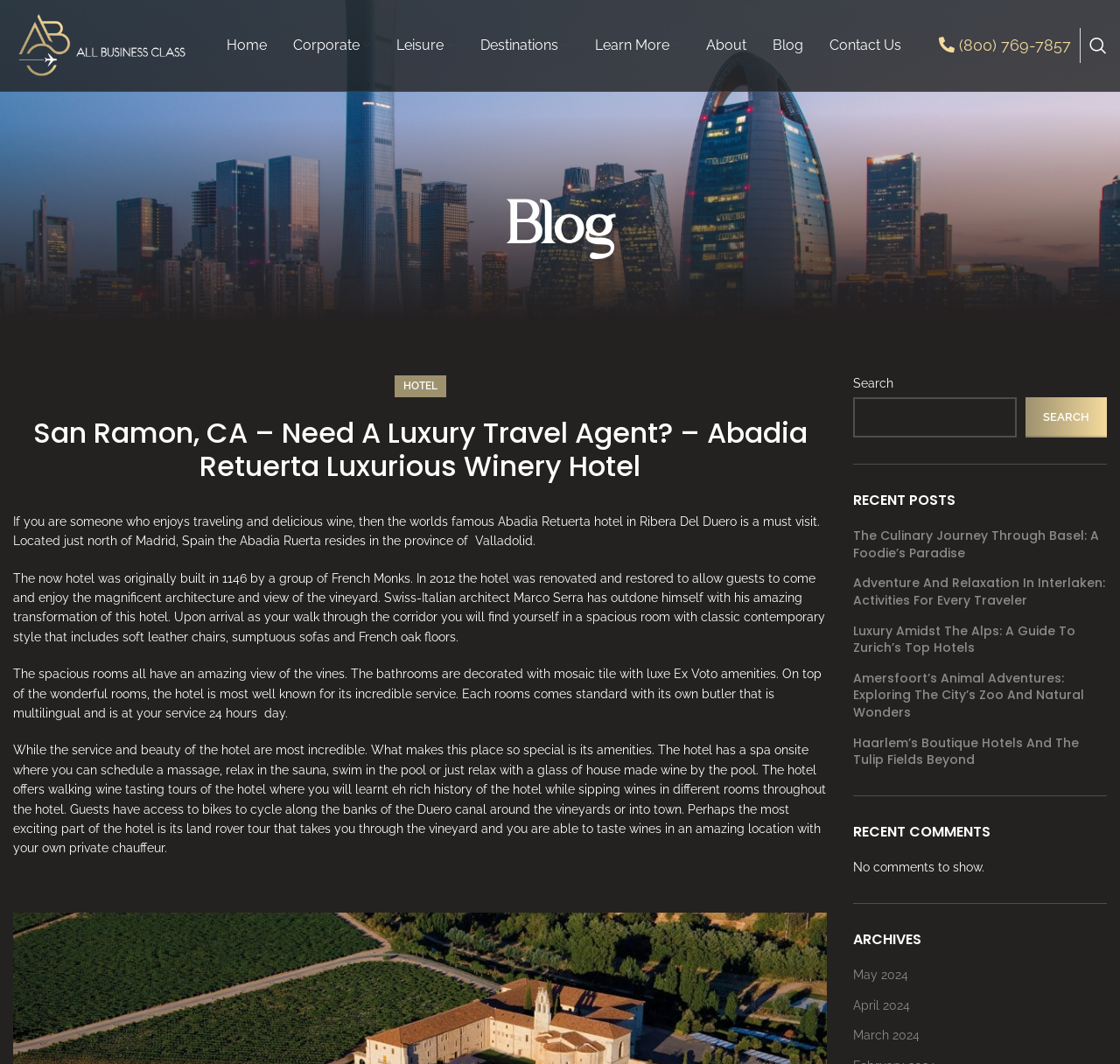What is the purpose of the 'Learn More' link? From the image, respond with a single word or brief phrase.

To learn more about the hotel